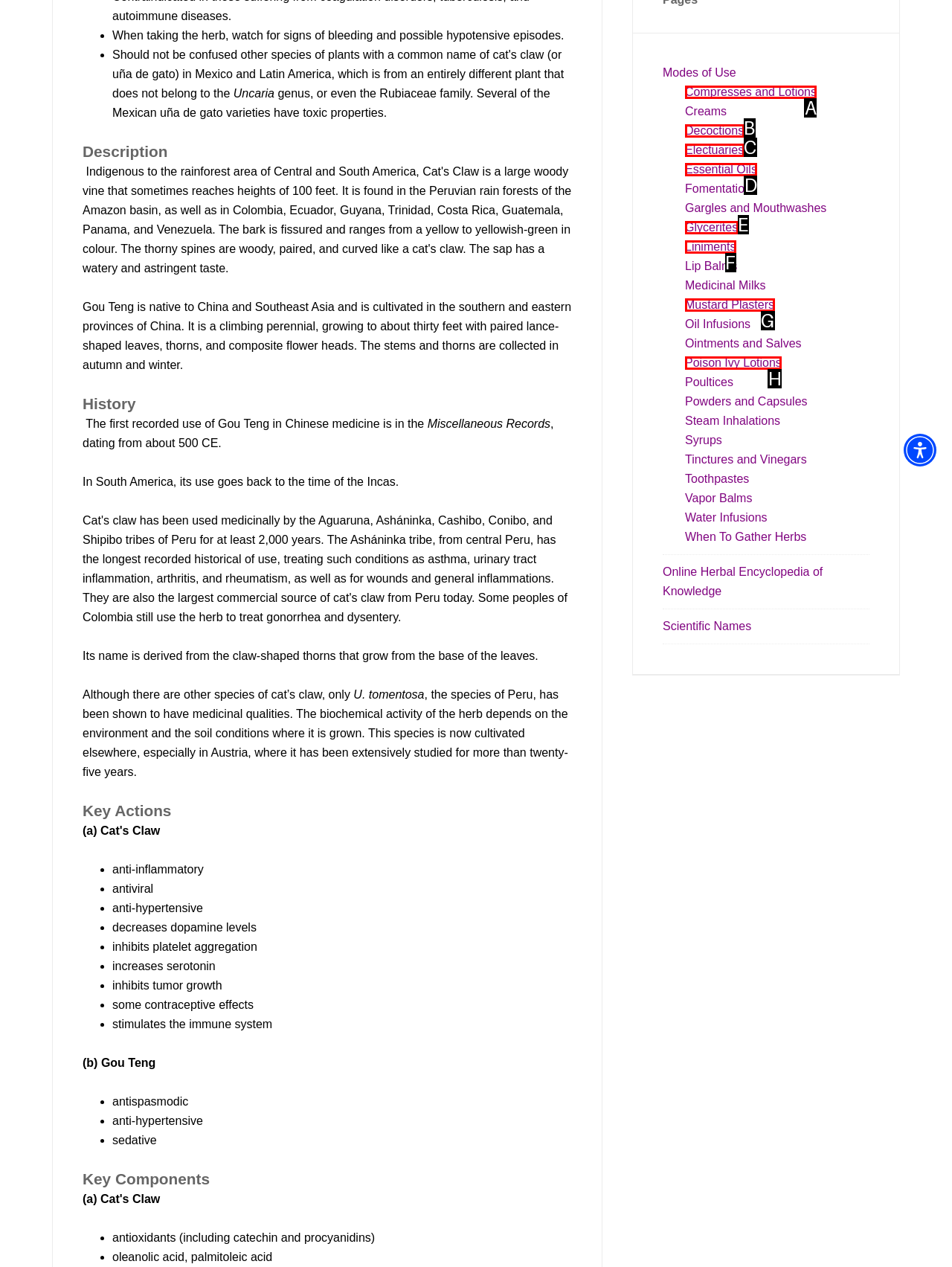What letter corresponds to the UI element described here: Electuaries
Reply with the letter from the options provided.

C